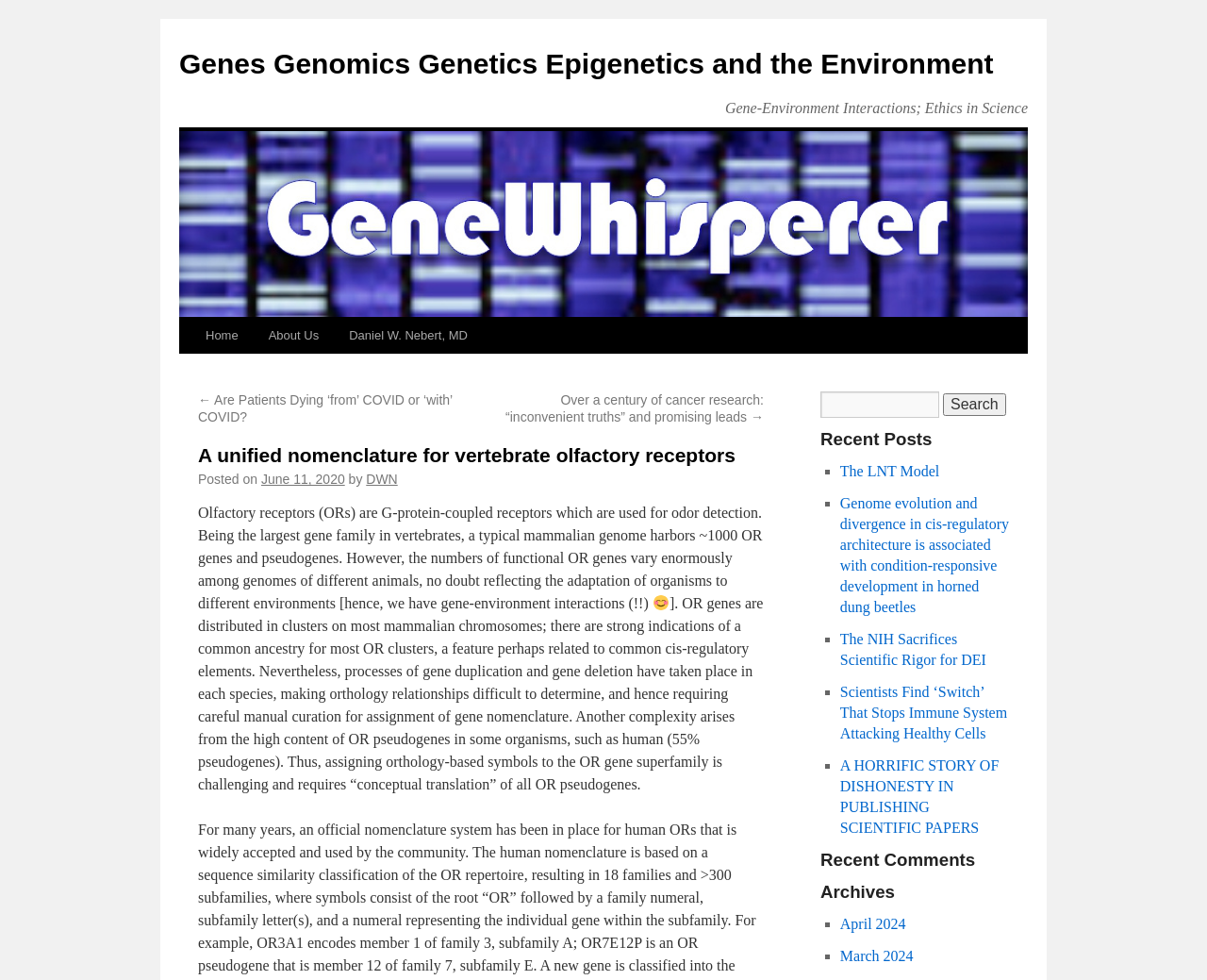Select the bounding box coordinates of the element I need to click to carry out the following instruction: "Search for a keyword".

[0.68, 0.4, 0.836, 0.426]